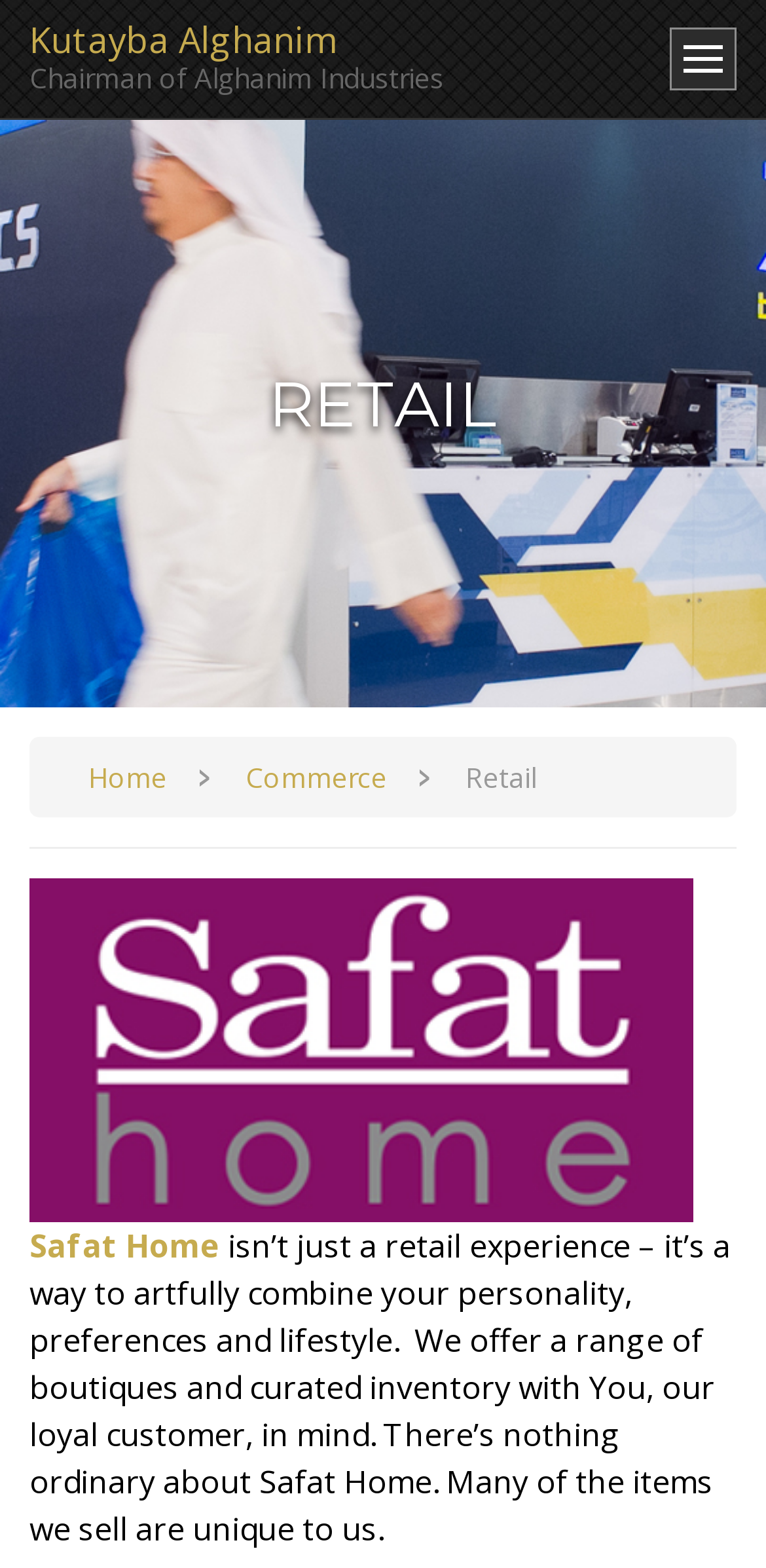Describe all the significant parts and information present on the webpage.

The webpage appears to be about Alghanim Industries, with a focus on its retail aspect. At the top left, there is a link to the chairman's profile, Kutayba Alghanim. On the top right, there is a button, likely a navigation menu. 

Below the top section, there is a heading that reads "RETAIL" in the middle of the page. Underneath this heading, there are three links: "Home" on the left, "Commerce" in the center, and a "Retail" label on the right.

Further down the page, there is a large image that takes up most of the width. Below the image, there is a link to "Safat Home" on the left, and a paragraph of text that describes the Safat Home retail experience. The text explains that Safat Home offers a unique and personalized shopping experience, with curated inventory and one-of-a-kind items.